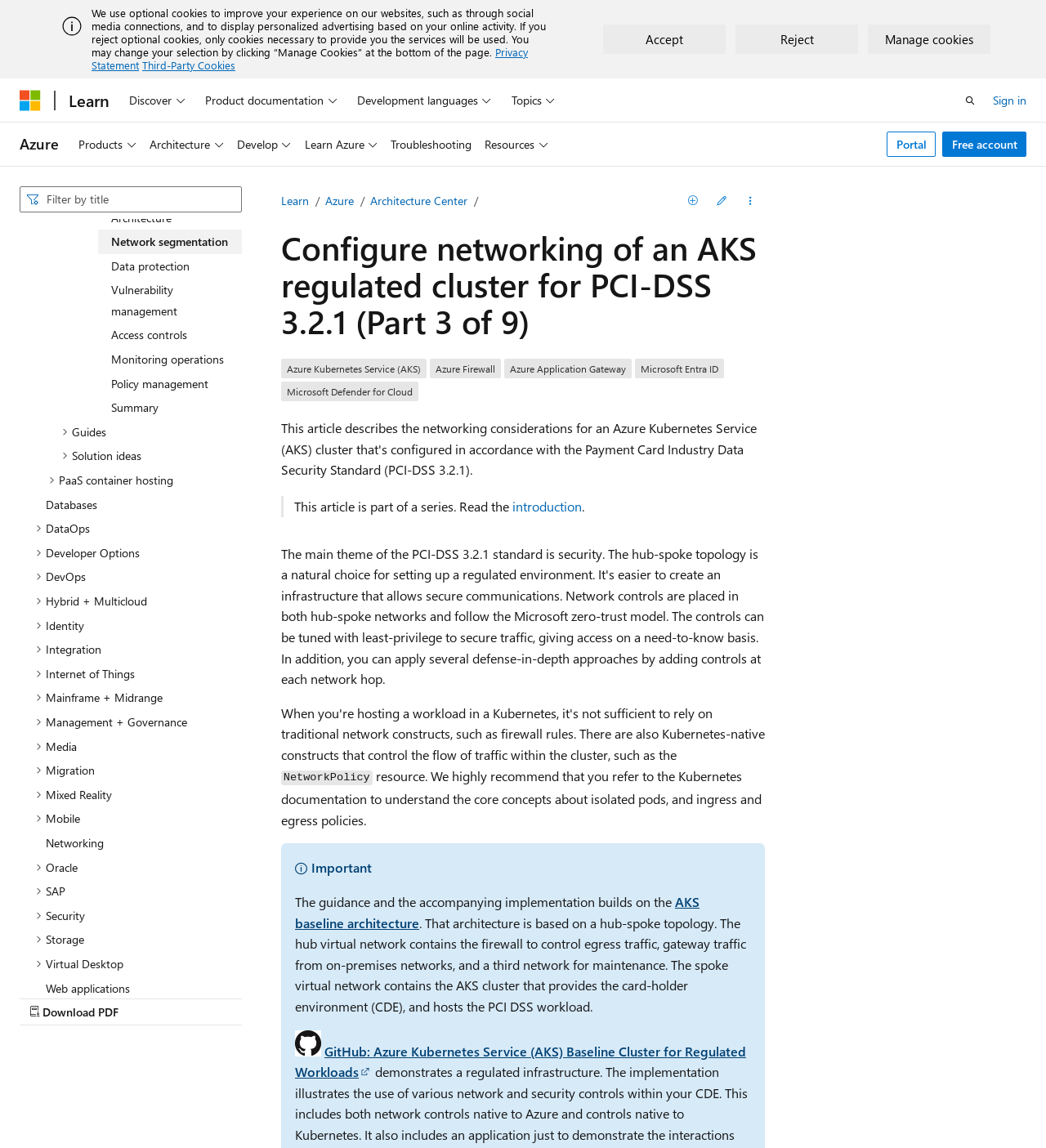Please locate the bounding box coordinates of the element's region that needs to be clicked to follow the instruction: "Open search". The bounding box coordinates should be provided as four float numbers between 0 and 1, i.e., [left, top, right, bottom].

[0.912, 0.074, 0.943, 0.1]